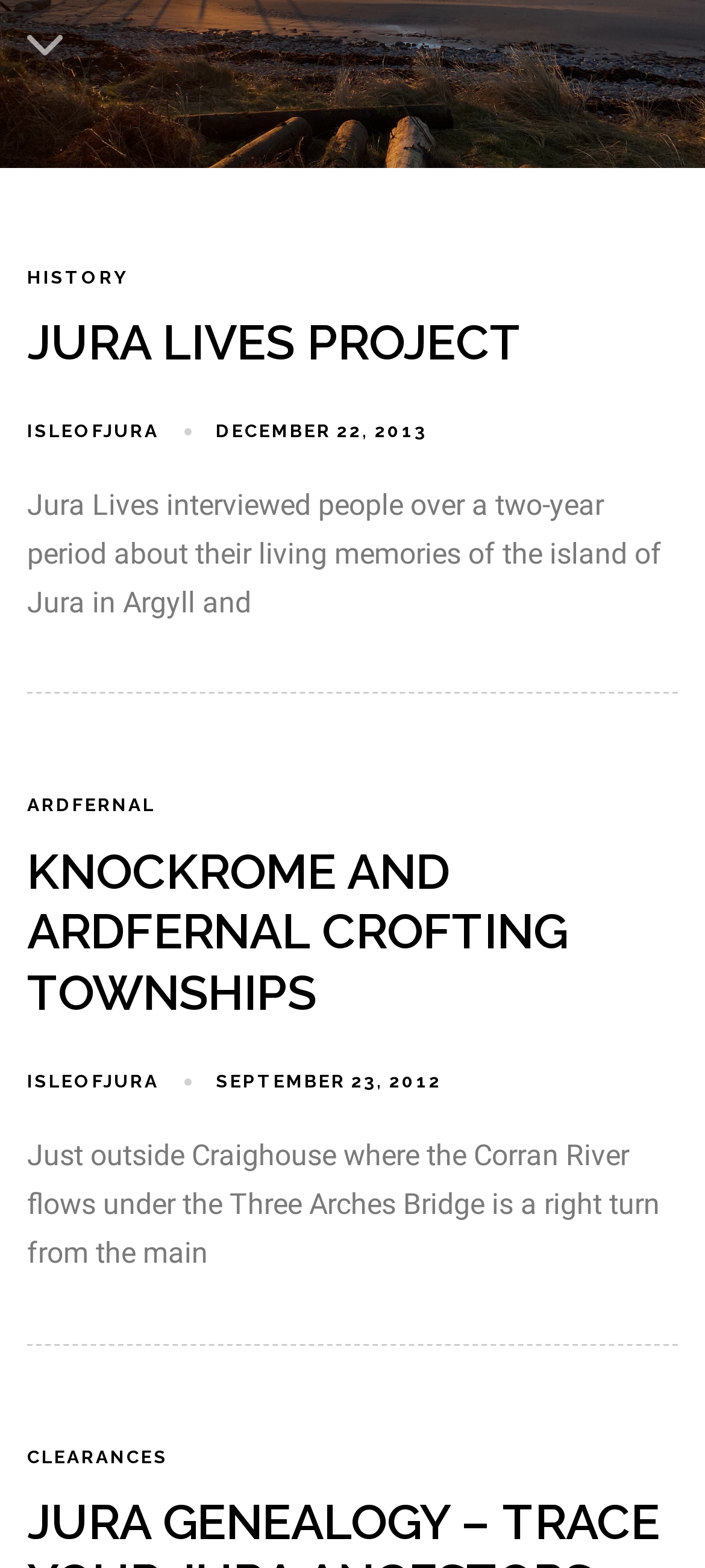Determine the bounding box coordinates for the UI element described. Format the coordinates as (top-left x, top-left y, bottom-right x, bottom-right y) and ensure all values are between 0 and 1. Element description: Knockrome and Ardfernal Crofting Townships

[0.038, 0.537, 0.805, 0.651]